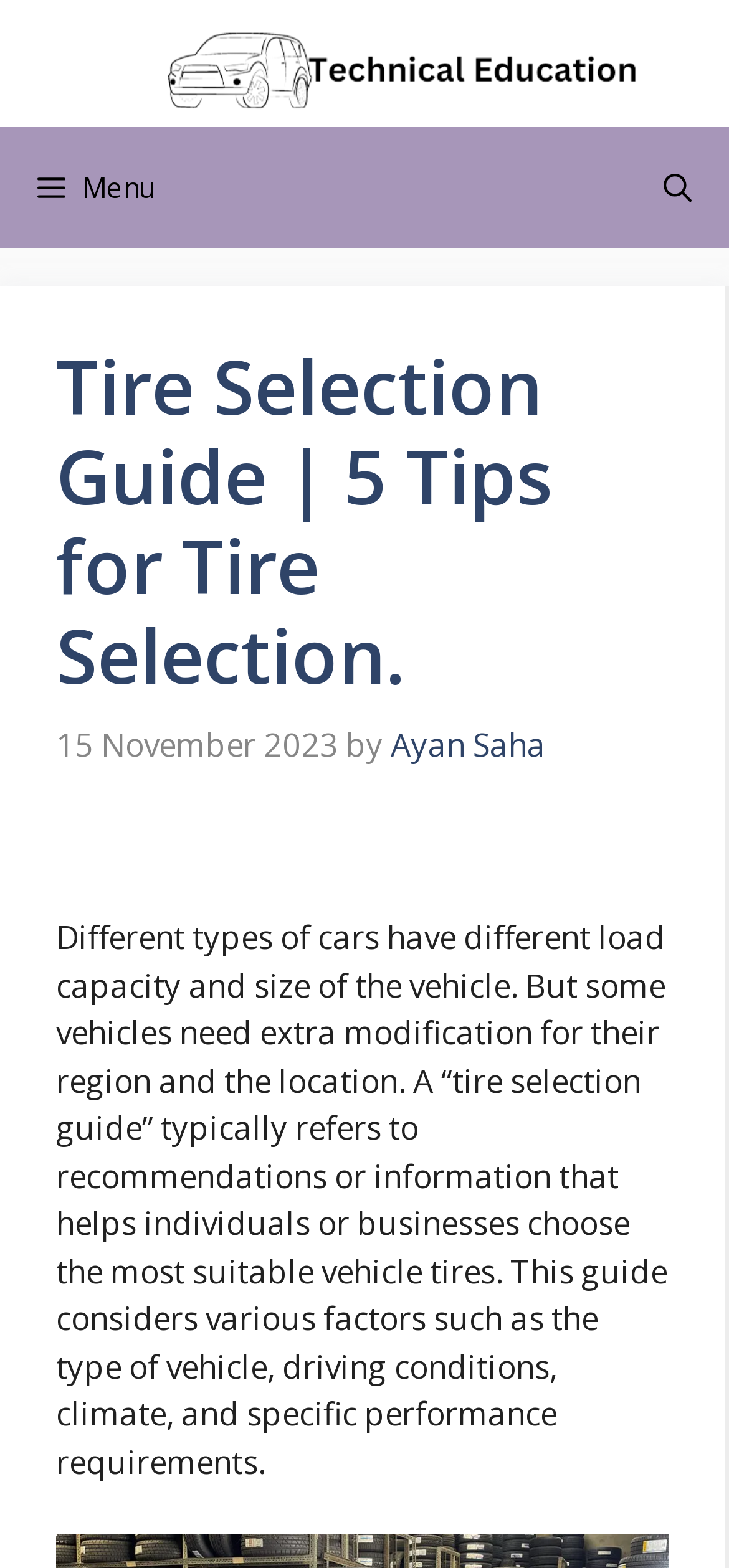Who is the author of the article?
Look at the webpage screenshot and answer the question with a detailed explanation.

The author of the article is mentioned below the main heading and above the article content, and it is linked as 'Ayan Saha'.